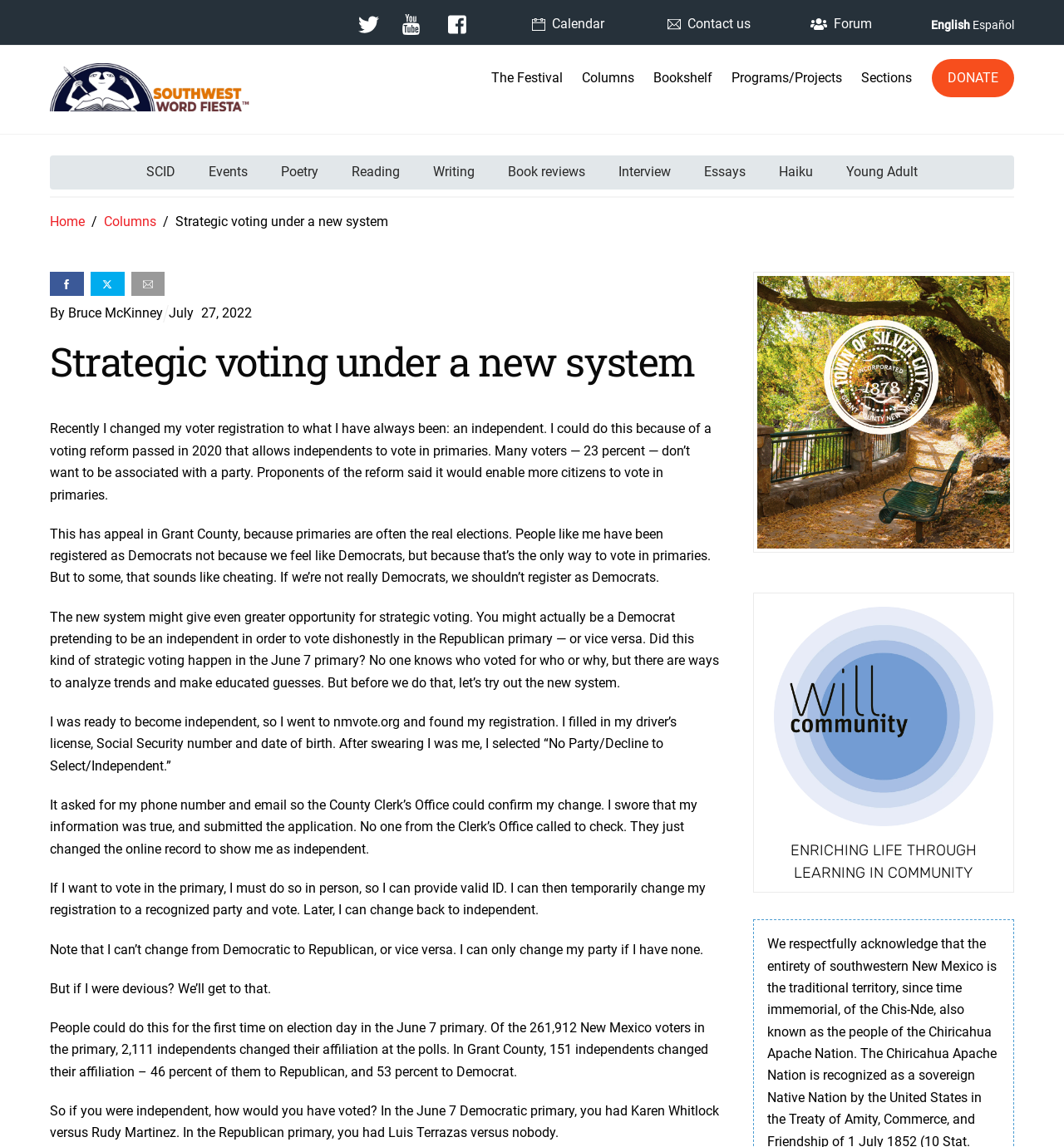Reply to the question below using a single word or brief phrase:
What is the name of the organization mentioned at the bottom of the webpage?

Enriching Life Through Learning in Community